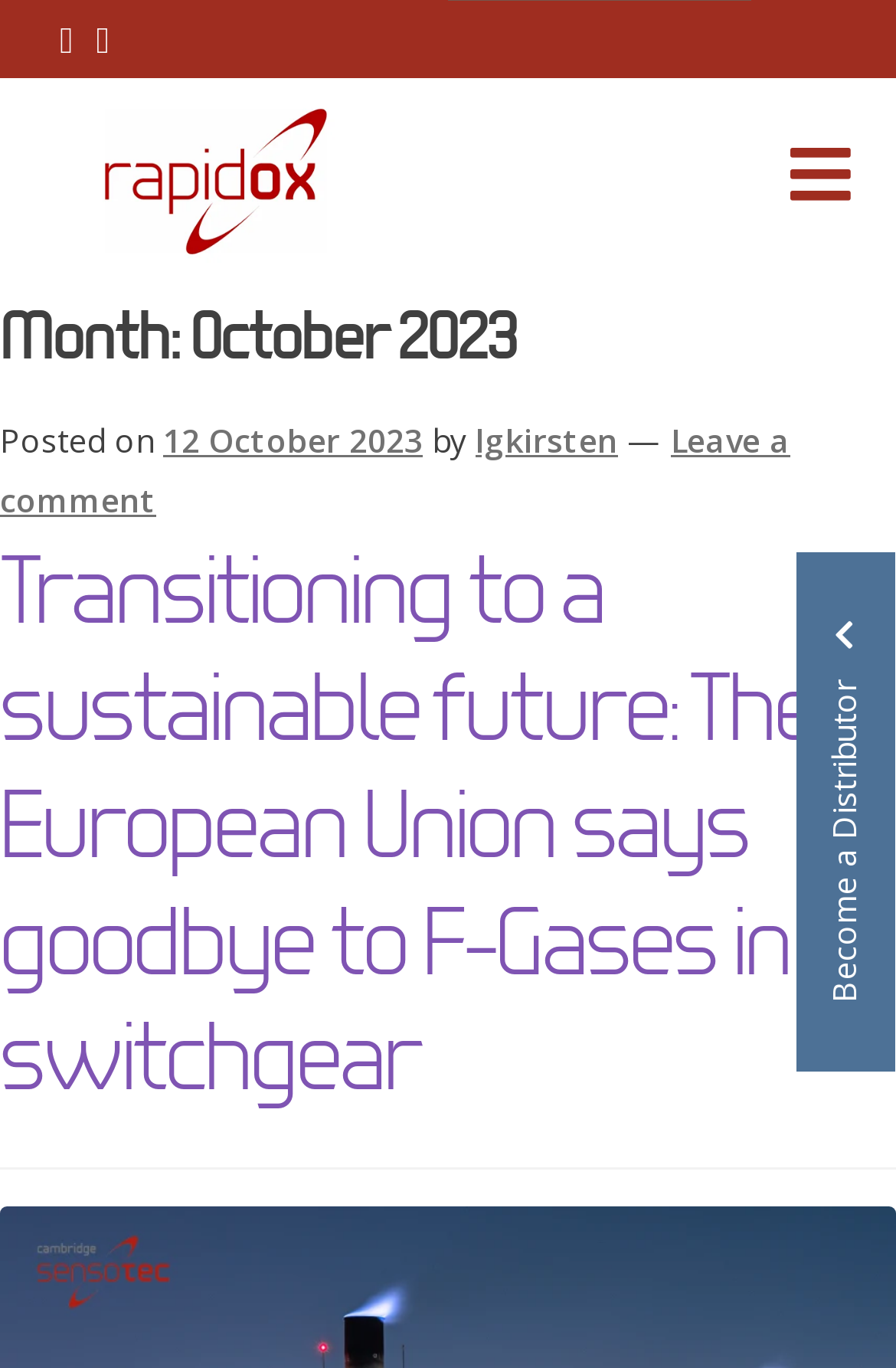Locate the bounding box of the UI element with the following description: "12 October 202322 January 2024".

[0.182, 0.306, 0.472, 0.338]